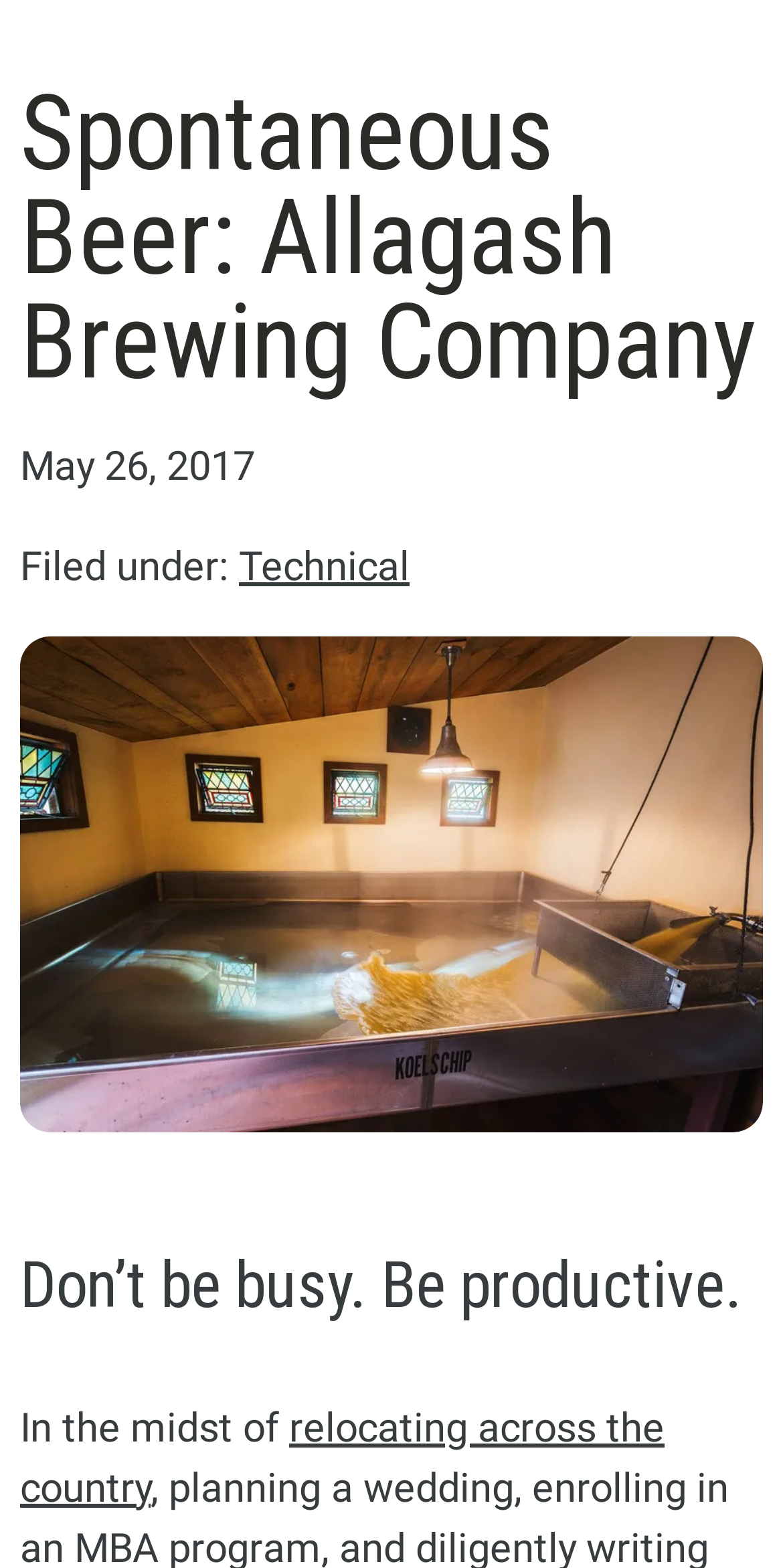Provide a brief response using a word or short phrase to this question:
What is the category of the article?

Technical